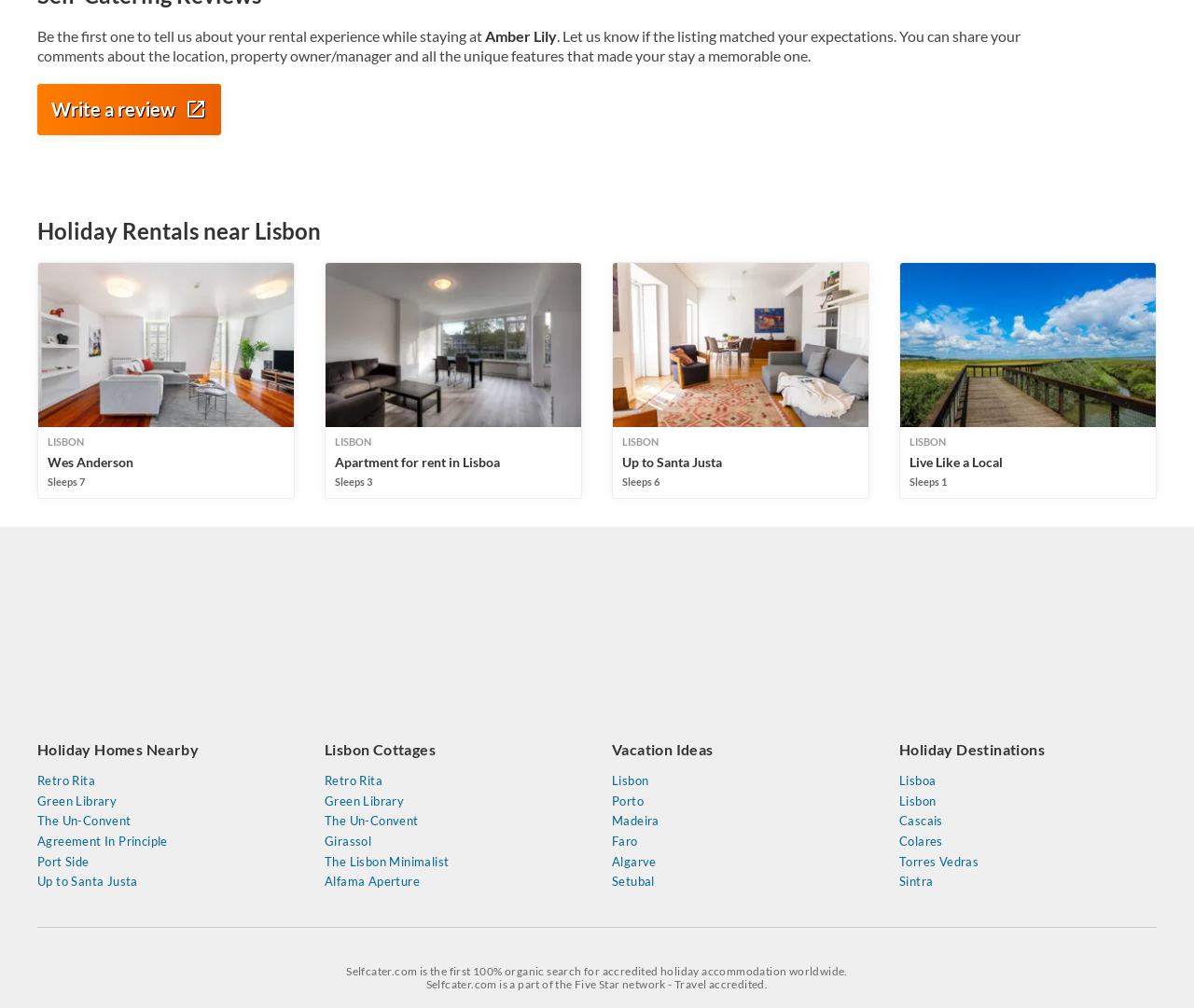How many holiday destinations are listed?
Using the image as a reference, give a one-word or short phrase answer.

6